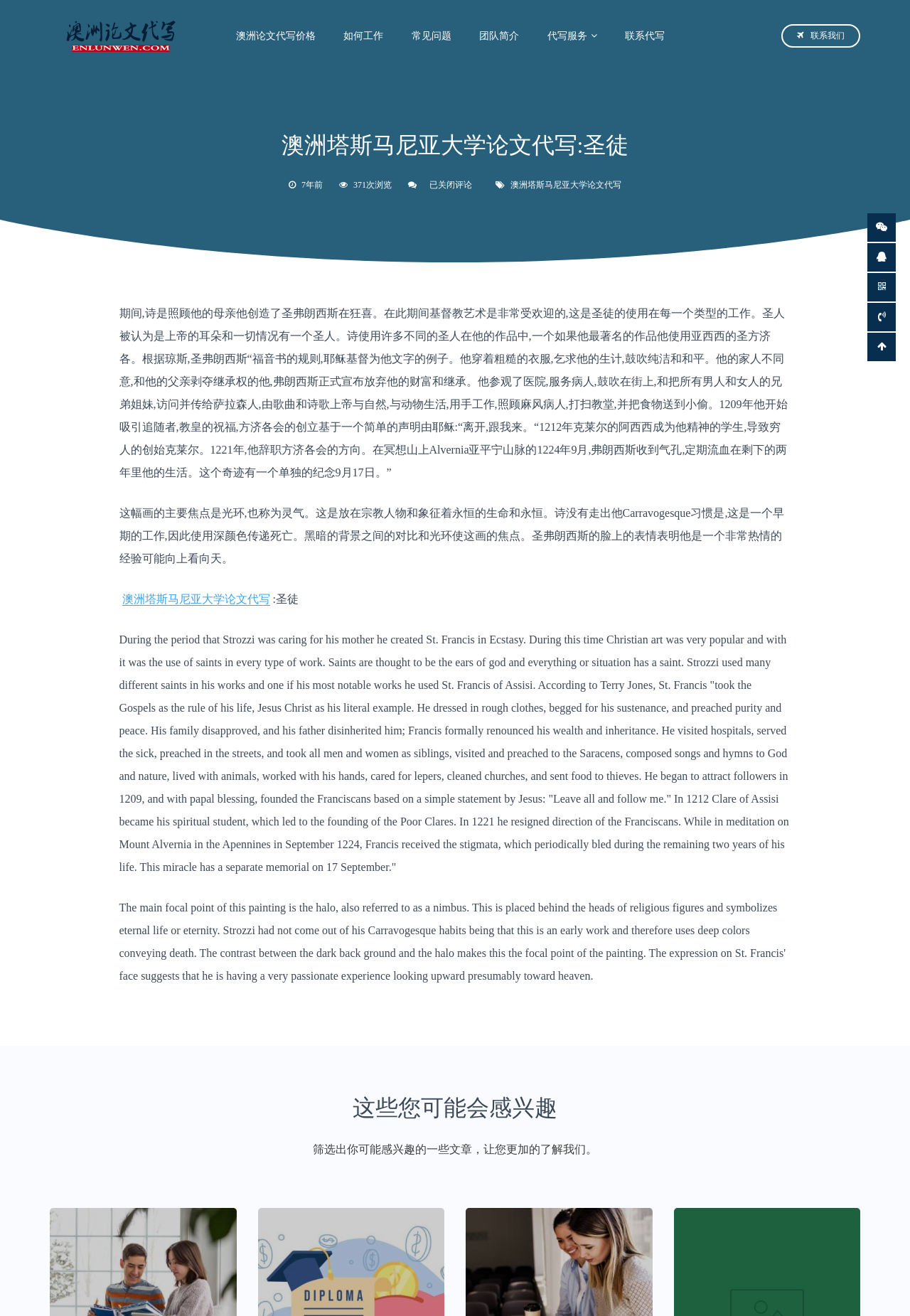What is the main topic of the article?
Refer to the image and provide a concise answer in one word or phrase.

St. Francis